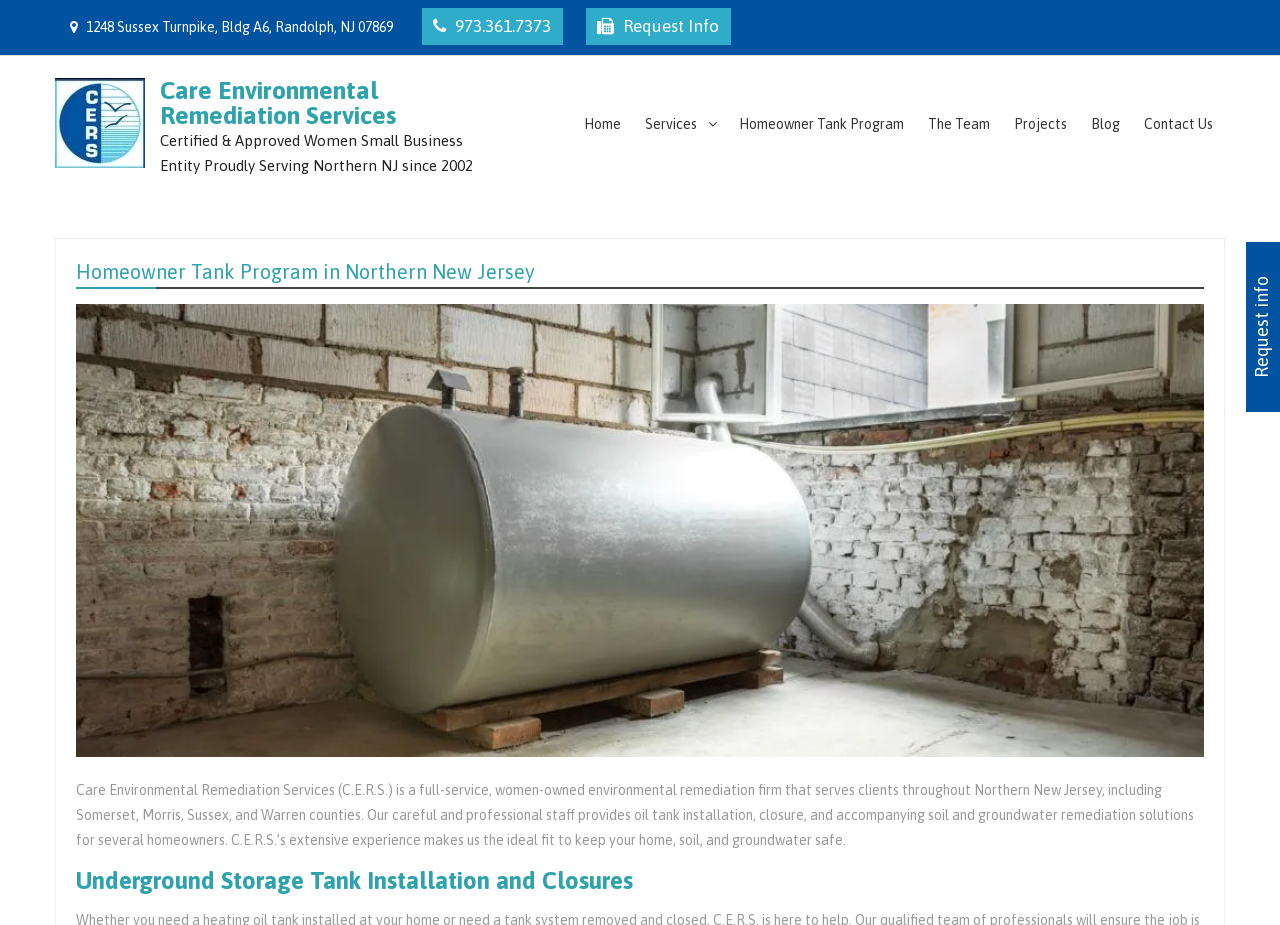Indicate the bounding box coordinates of the element that needs to be clicked to satisfy the following instruction: "Learn more about 'Homeowner Tank Program'". The coordinates should be four float numbers between 0 and 1, i.e., [left, top, right, bottom].

[0.568, 0.099, 0.716, 0.17]